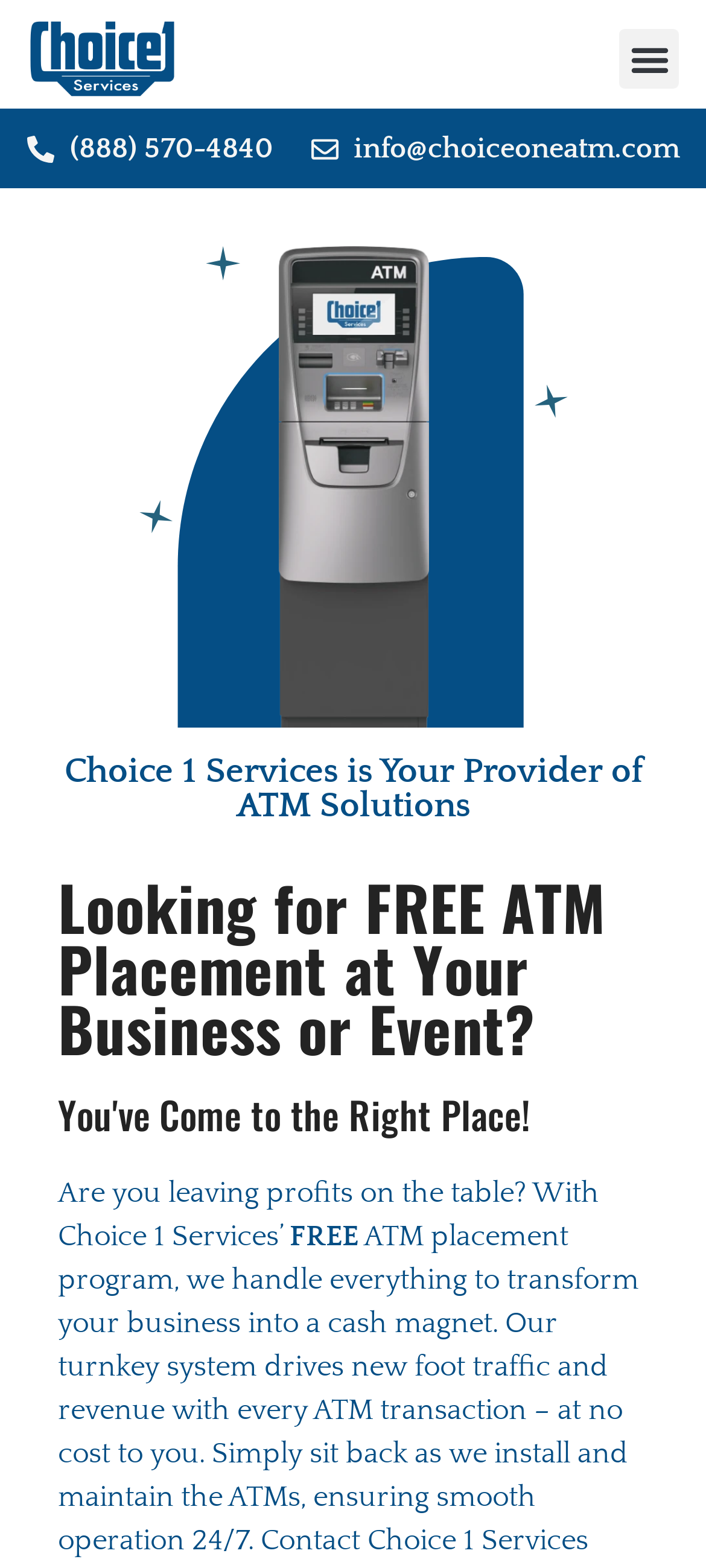Identify the bounding box for the UI element described as: "Menu". Ensure the coordinates are four float numbers between 0 and 1, formatted as [left, top, right, bottom].

[0.877, 0.019, 0.962, 0.057]